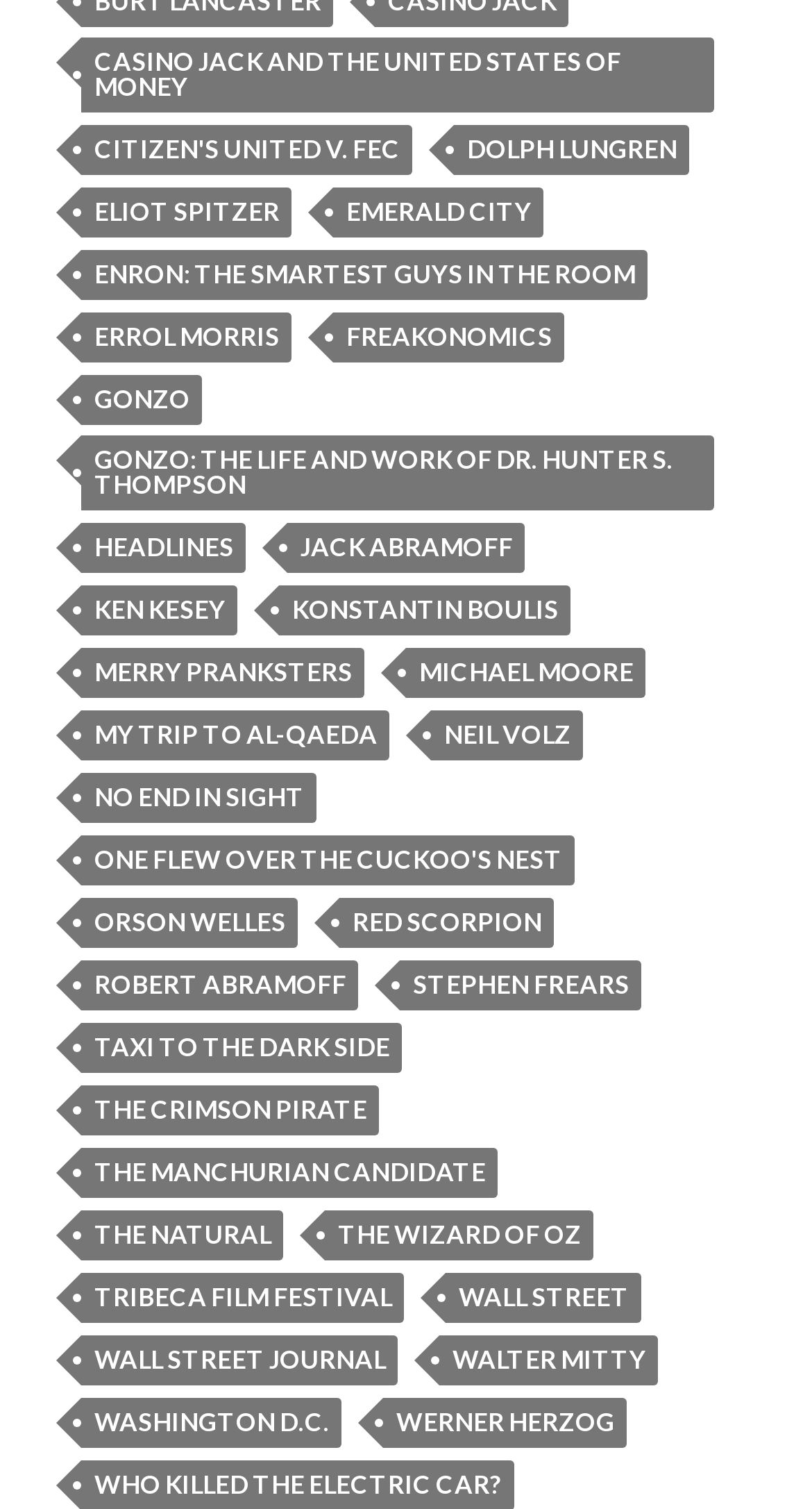Locate the bounding box coordinates of the element I should click to achieve the following instruction: "Click on CASINO JACK AND THE UNITED STATES OF MONEY".

[0.101, 0.025, 0.879, 0.075]